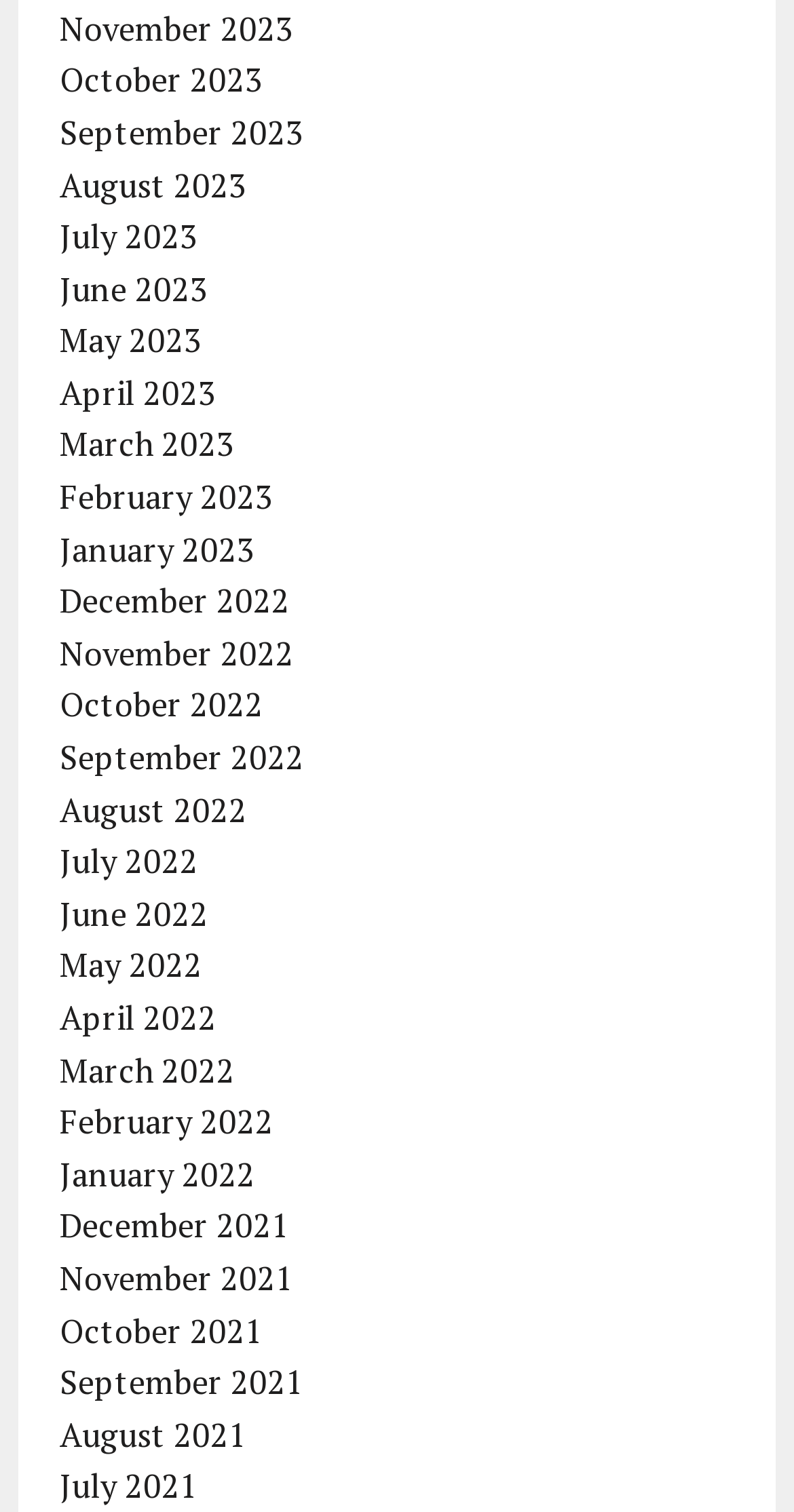Please respond to the question with a concise word or phrase:
What is the earliest month listed?

July 2021